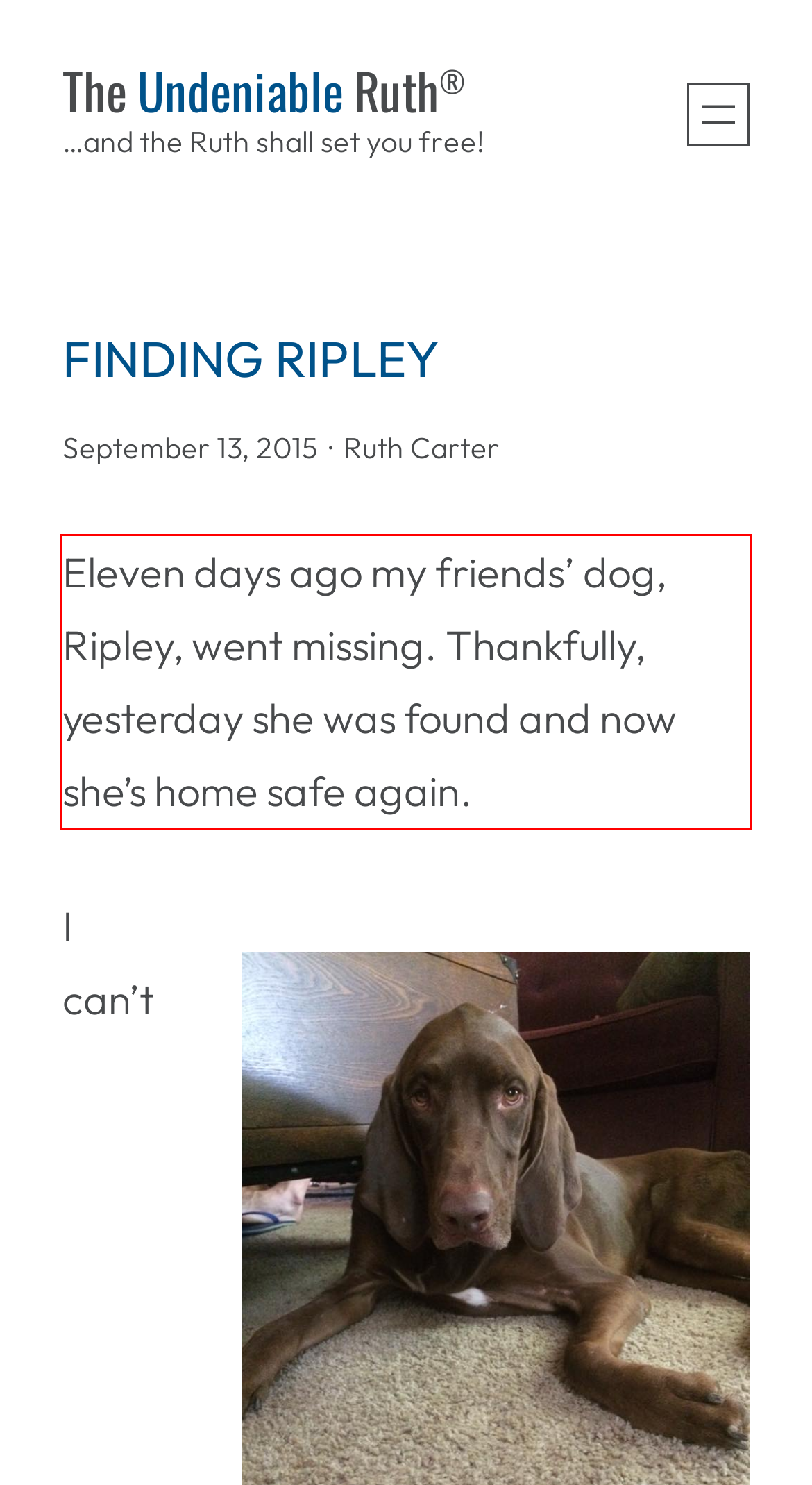Extract and provide the text found inside the red rectangle in the screenshot of the webpage.

Eleven days ago my friends’ dog, Ripley, went missing. Thankfully, yesterday she was found and now she’s home safe again.